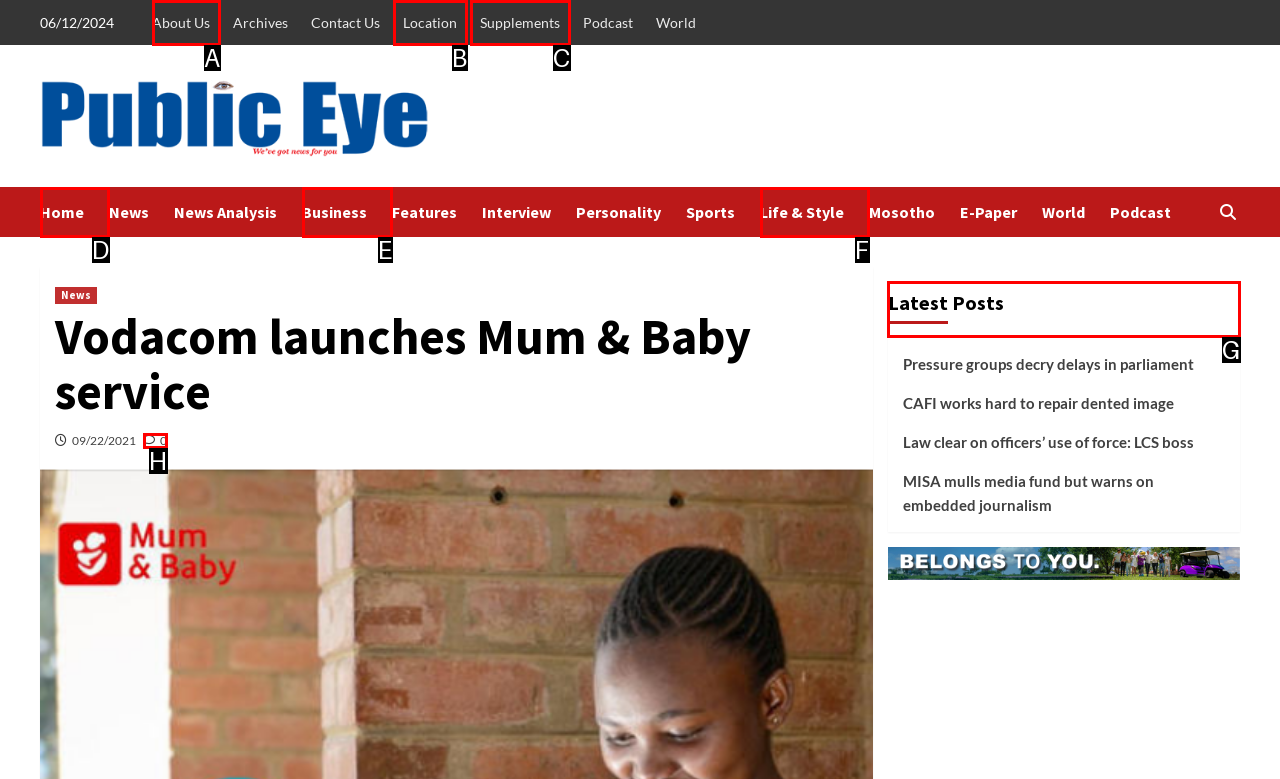Tell me which one HTML element I should click to complete the following instruction: Contact via email
Answer with the option's letter from the given choices directly.

None